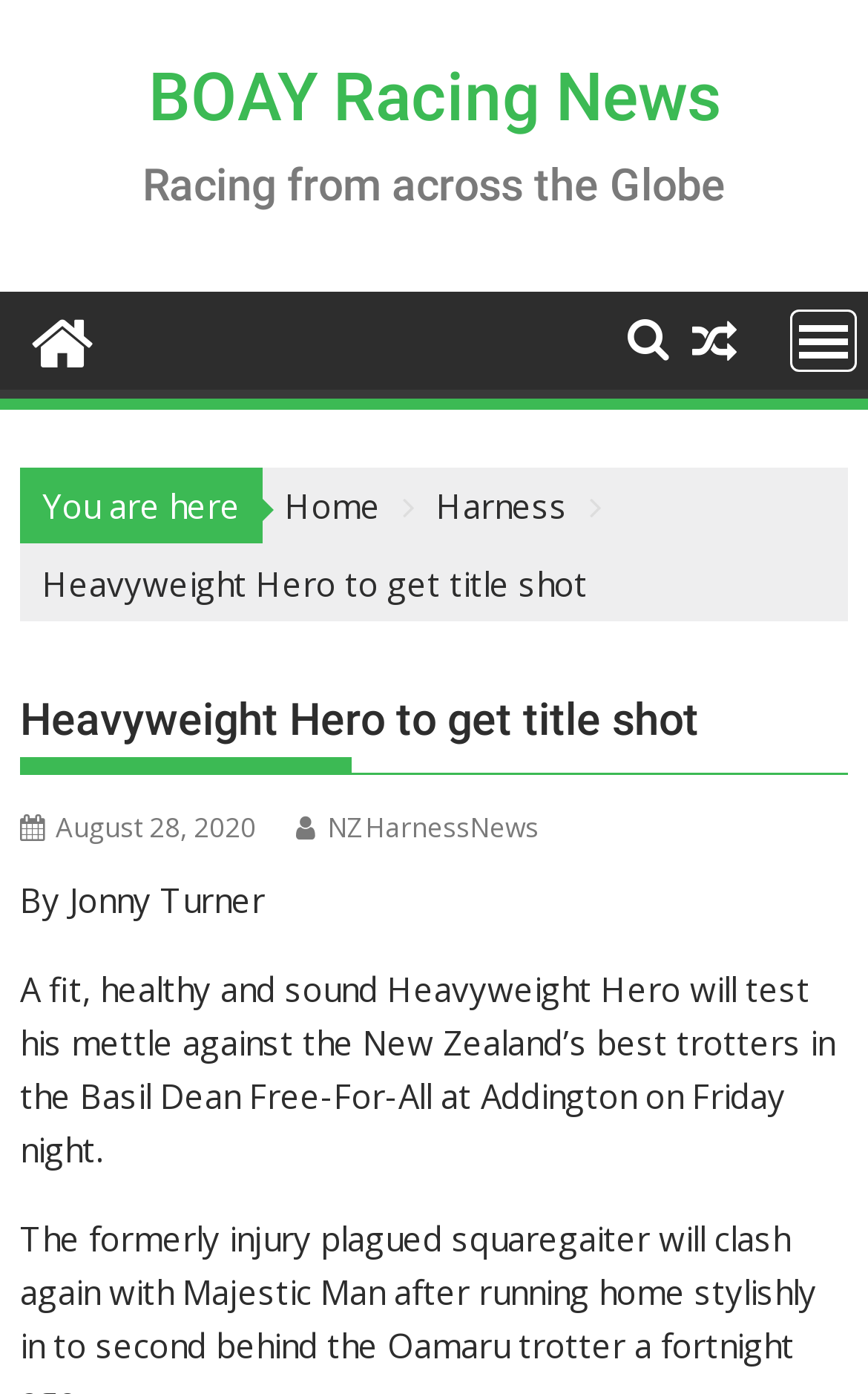Please answer the following question using a single word or phrase: 
What is the date of the article?

August 28, 2020